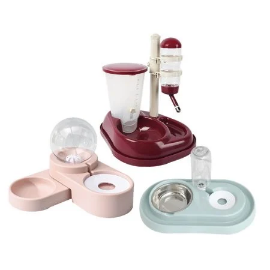With reference to the image, please provide a detailed answer to the following question: What is the benefit of the mint green feeder's design?

The caption explains that the mint green feeder on the right neatly combines water and kibble areas, which promotes hydration and nourishment for pets, suggesting that the design is intended to encourage healthy eating and drinking habits.